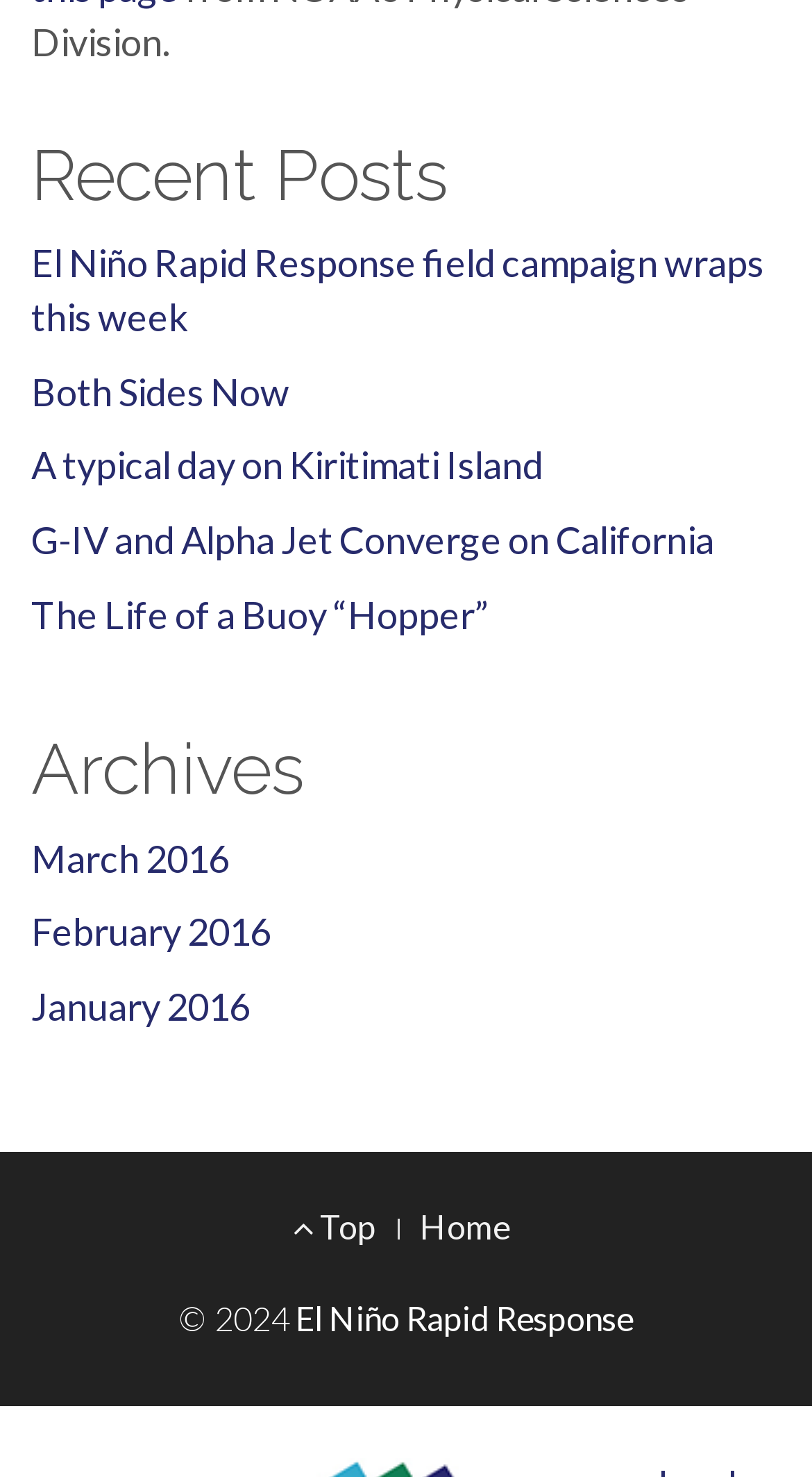Identify the bounding box coordinates for the UI element described by the following text: "Both Sides Now". Provide the coordinates as four float numbers between 0 and 1, in the format [left, top, right, bottom].

[0.038, 0.249, 0.356, 0.28]